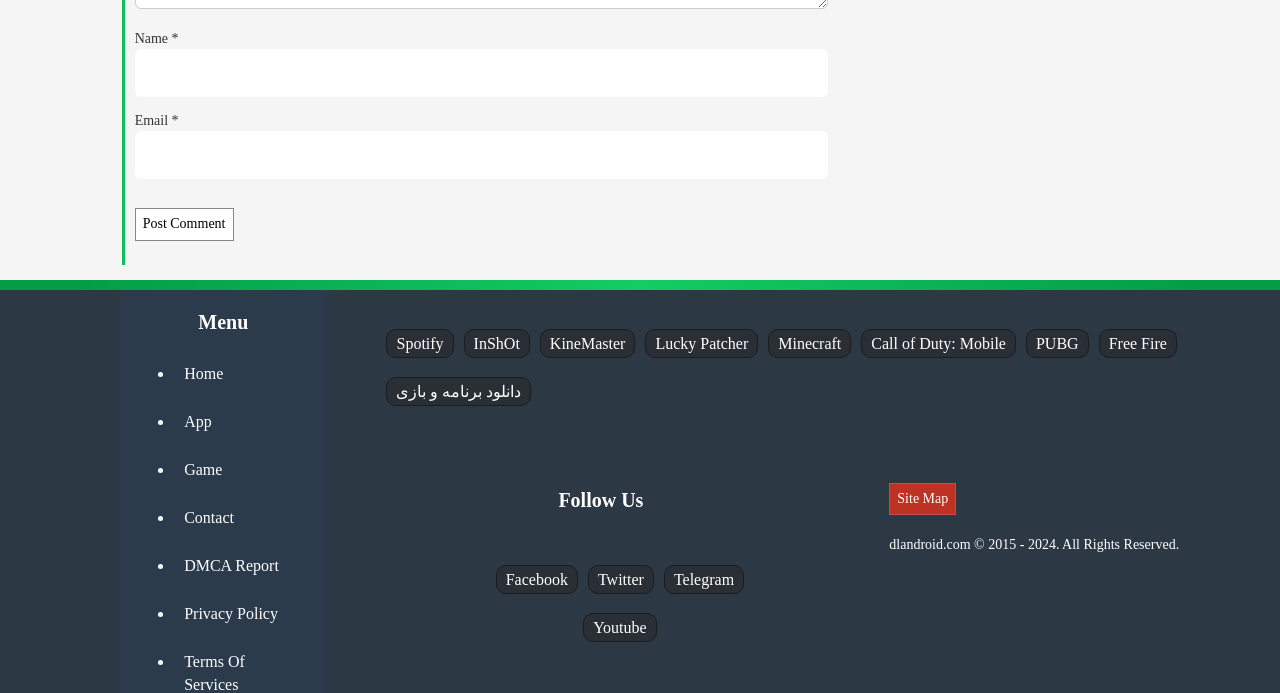Please identify the bounding box coordinates of the element I need to click to follow this instruction: "Follow us on Facebook".

[0.387, 0.815, 0.452, 0.857]